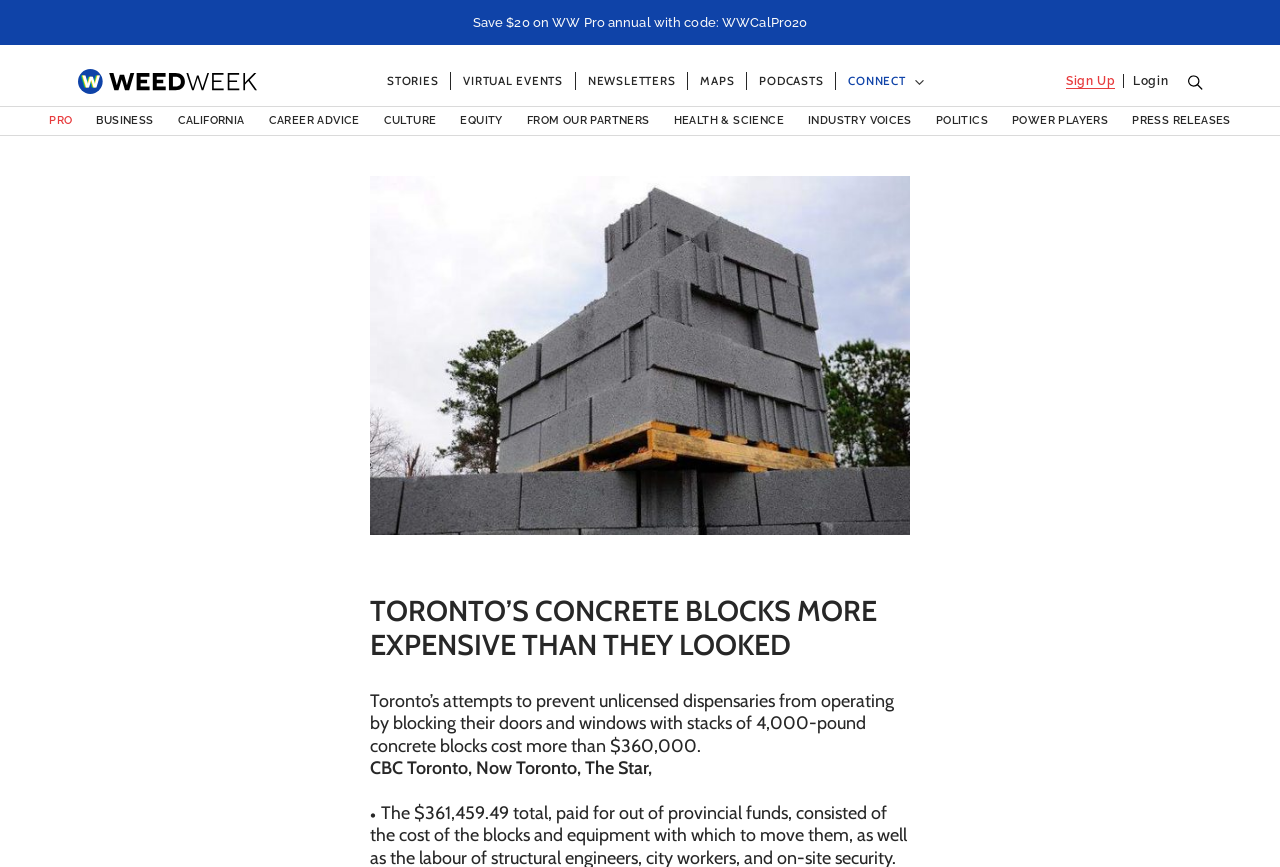Determine the bounding box coordinates of the clickable region to execute the instruction: "Learn about Toronto’s attempts to prevent unlicensed dispensaries". The coordinates should be four float numbers between 0 and 1, denoted as [left, top, right, bottom].

[0.321, 0.884, 0.444, 0.912]